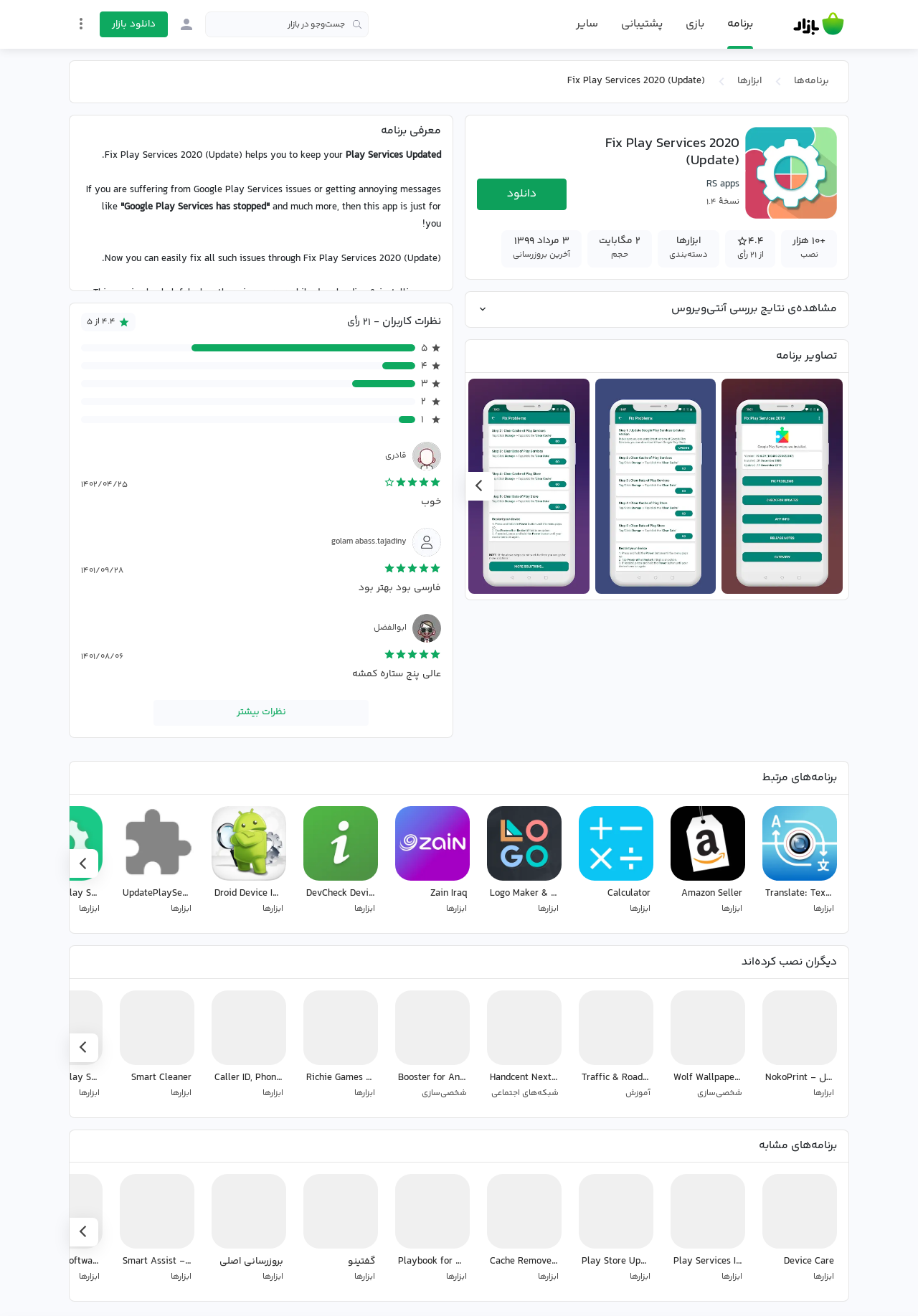Please determine the main heading text of this webpage.

Fix Play Services 2020 (Update)